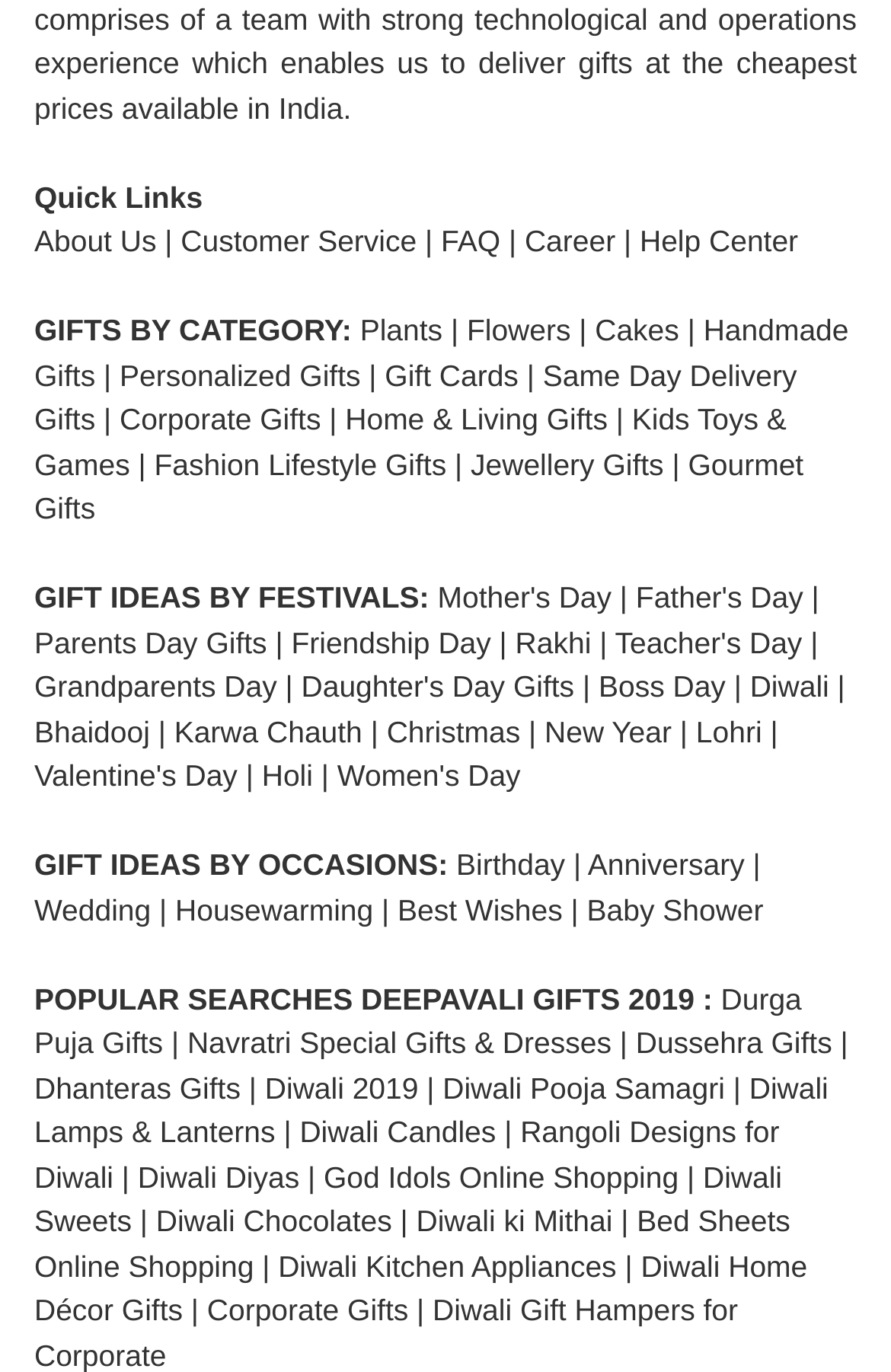Please provide a one-word or phrase answer to the question: 
What is the first popular search listed under 'POPULAR SEARCHES DEEPAVALI GIFTS 2019'?

Durga Puja Gifts